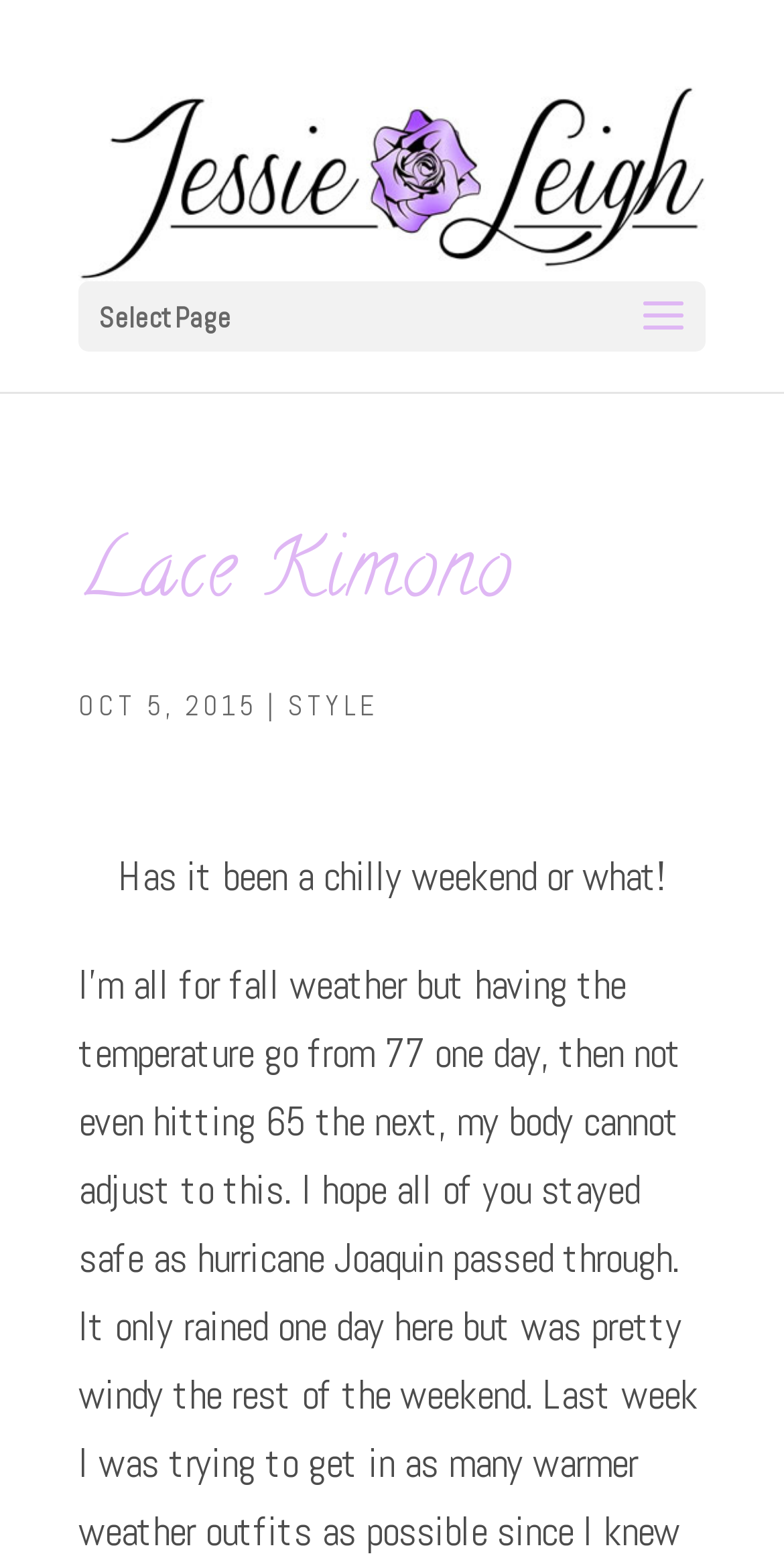What is the date of the article?
Based on the content of the image, thoroughly explain and answer the question.

I found the date of the article by looking at the text element that says 'OCT 5, 2015' which is located below the heading 'Lace Kimono'.